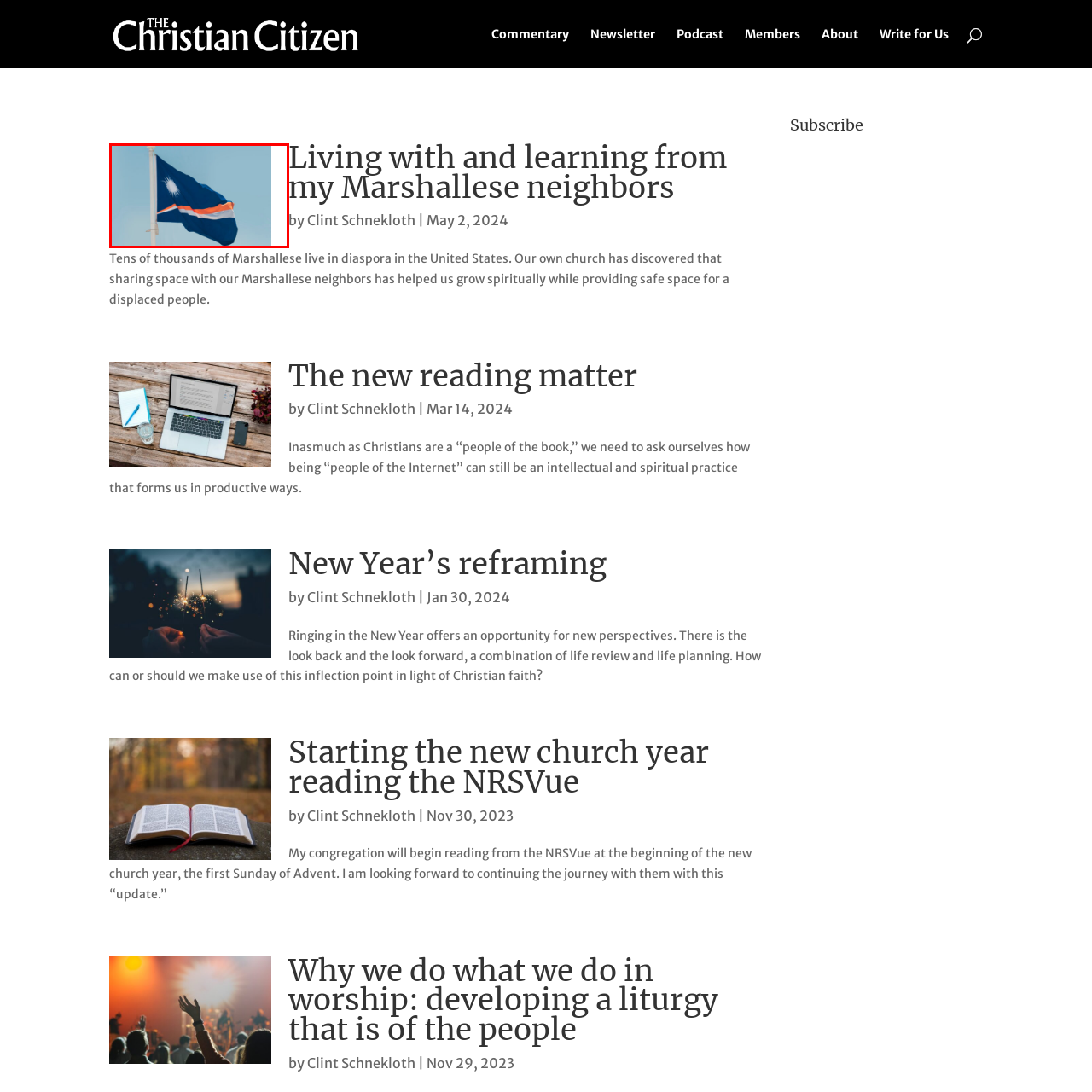Look closely at the image within the red bounding box, What does the white star represent? Respond with a single word or short phrase.

The country's nine main islands